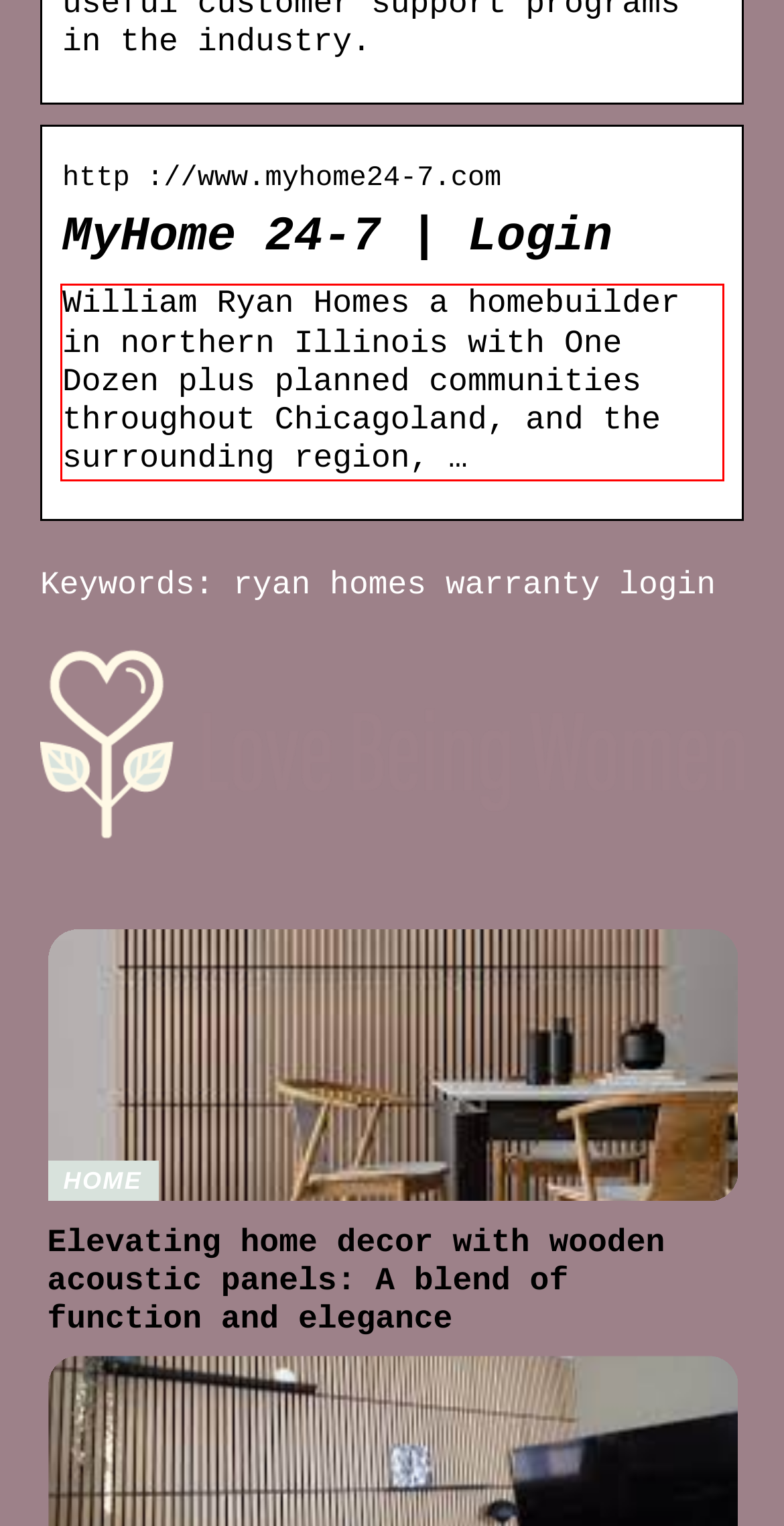Given a webpage screenshot, identify the text inside the red bounding box using OCR and extract it.

William Ryan Homes a homebuilder in northern Illinois with One Dozen plus planned communities throughout Chicagoland, and the surrounding region, …